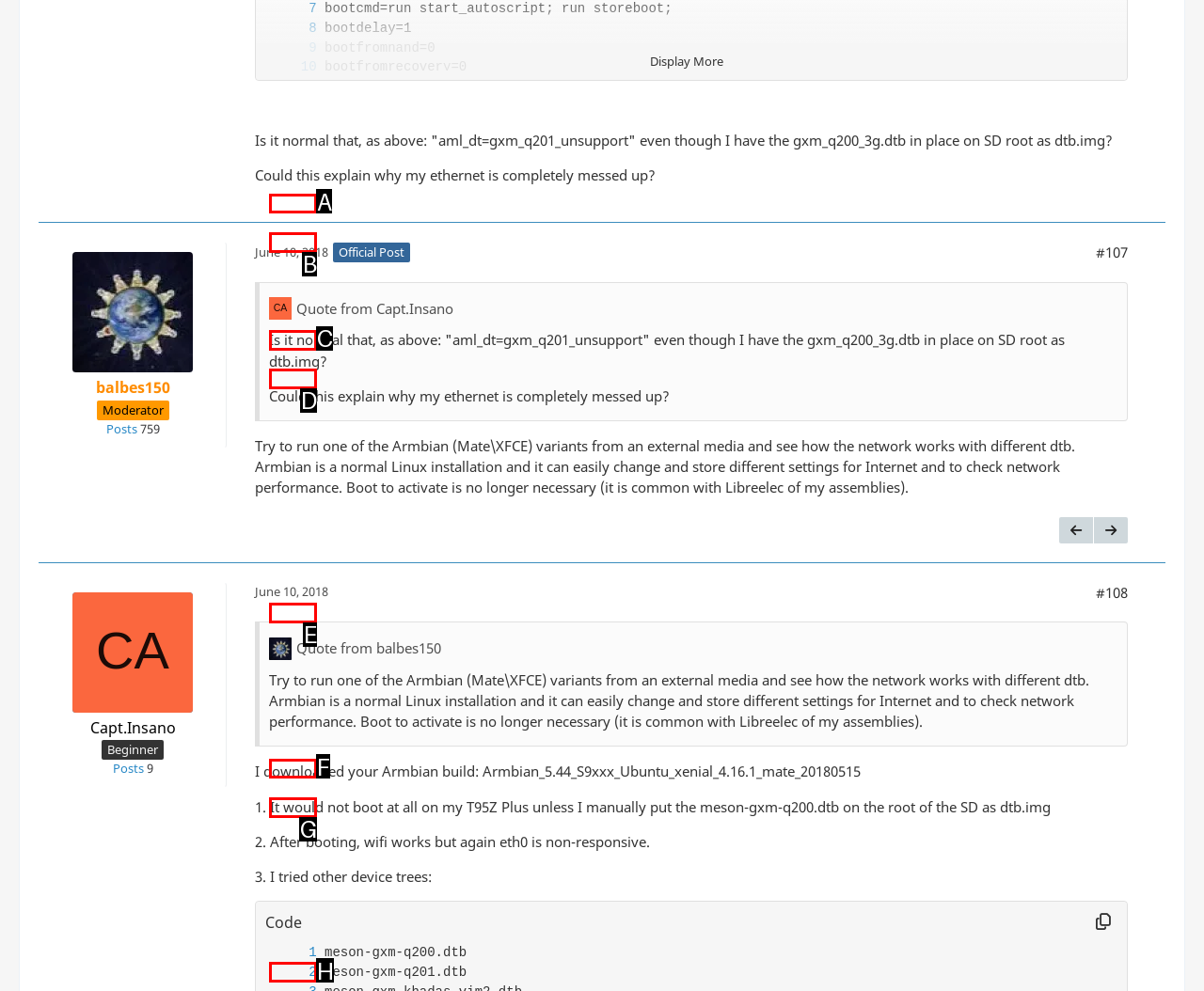From the given choices, indicate the option that best matches: parent_node: meson-gxm-q201.dtb title="2"
State the letter of the chosen option directly.

H